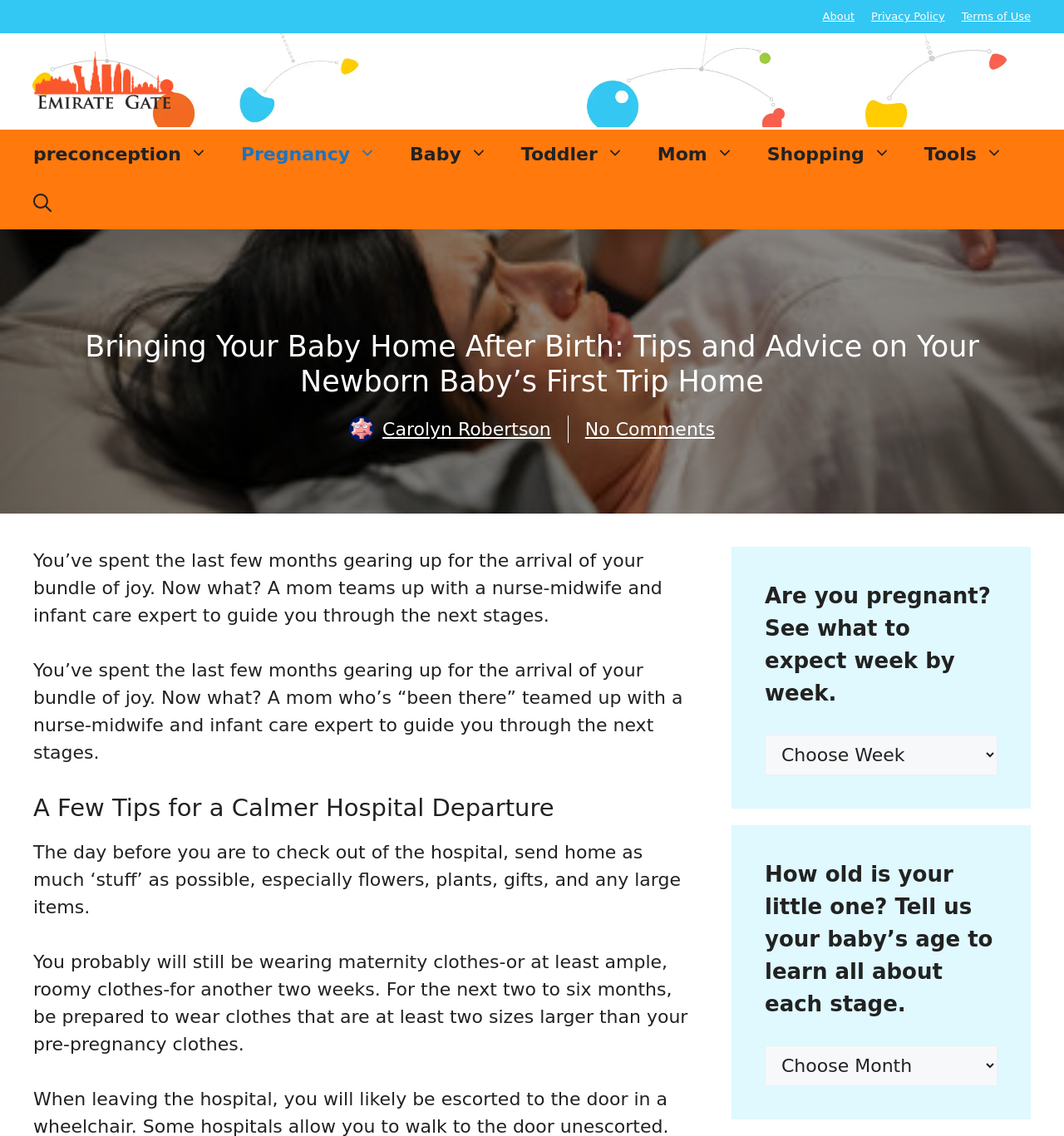What is the purpose of sending home 'stuff' from the hospital?
Answer with a single word or phrase by referring to the visual content.

For a calmer hospital departure